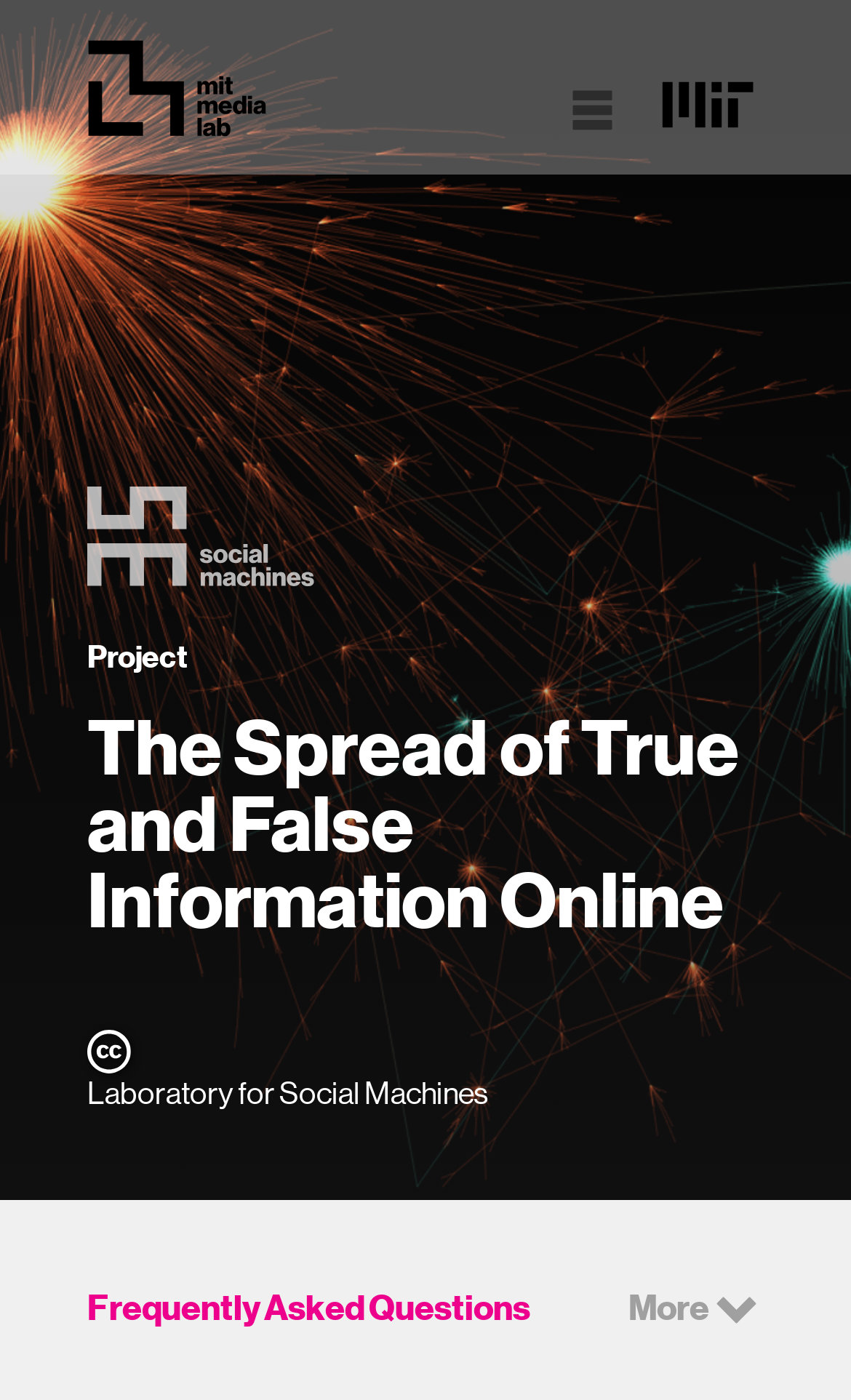Please answer the following question using a single word or phrase: How many images are there in the webpage?

5